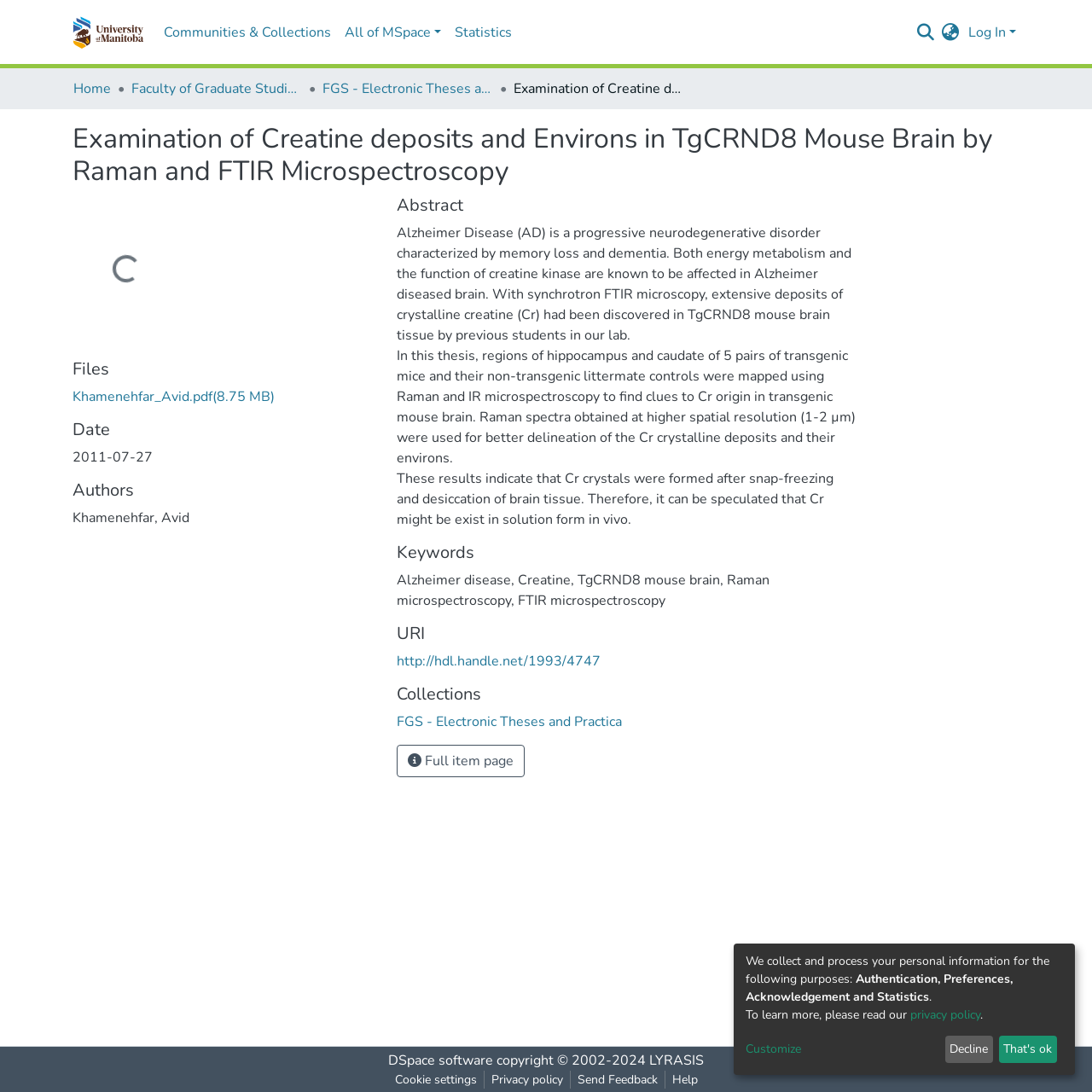Given the element description aria-label="Language switch" title="Language switch", identify the bounding box coordinates for the UI element on the webpage screenshot. The format should be (top-left x, top-left y, bottom-right x, bottom-right y), with values between 0 and 1.

[0.858, 0.02, 0.884, 0.039]